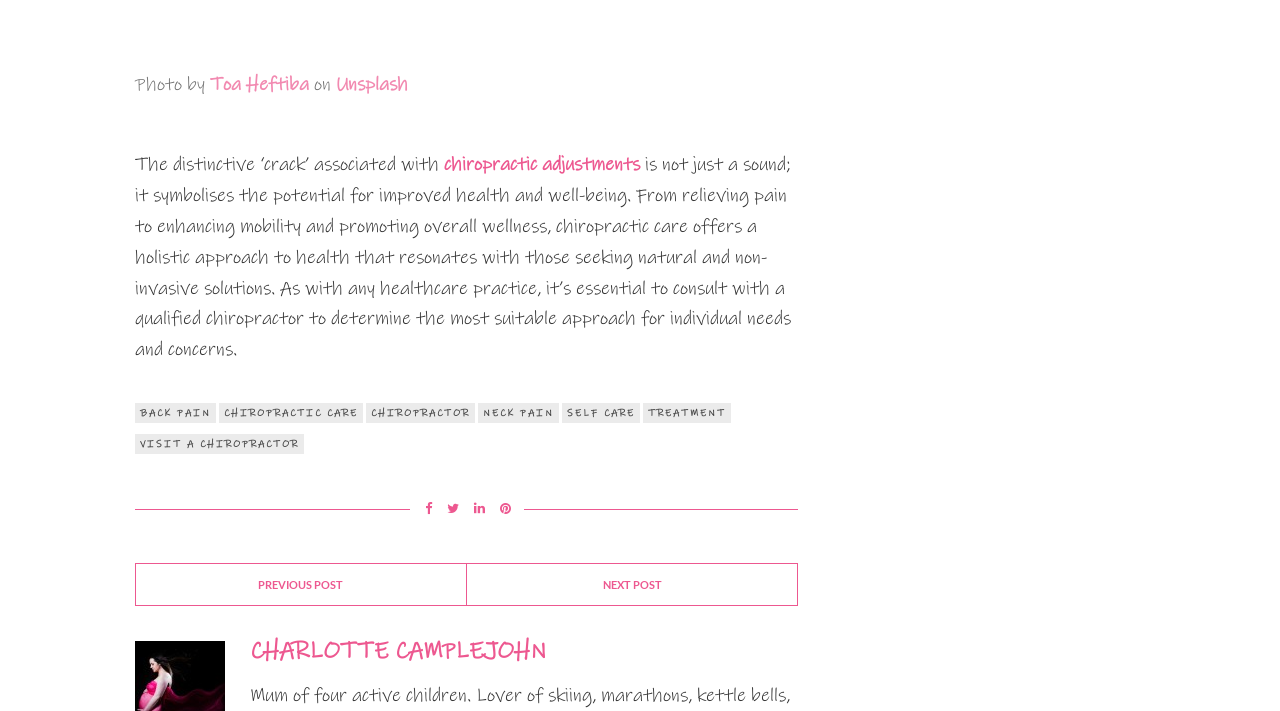Identify the bounding box coordinates of the element that should be clicked to fulfill this task: "Visit a chiropractor". The coordinates should be provided as four float numbers between 0 and 1, i.e., [left, top, right, bottom].

[0.105, 0.61, 0.238, 0.639]